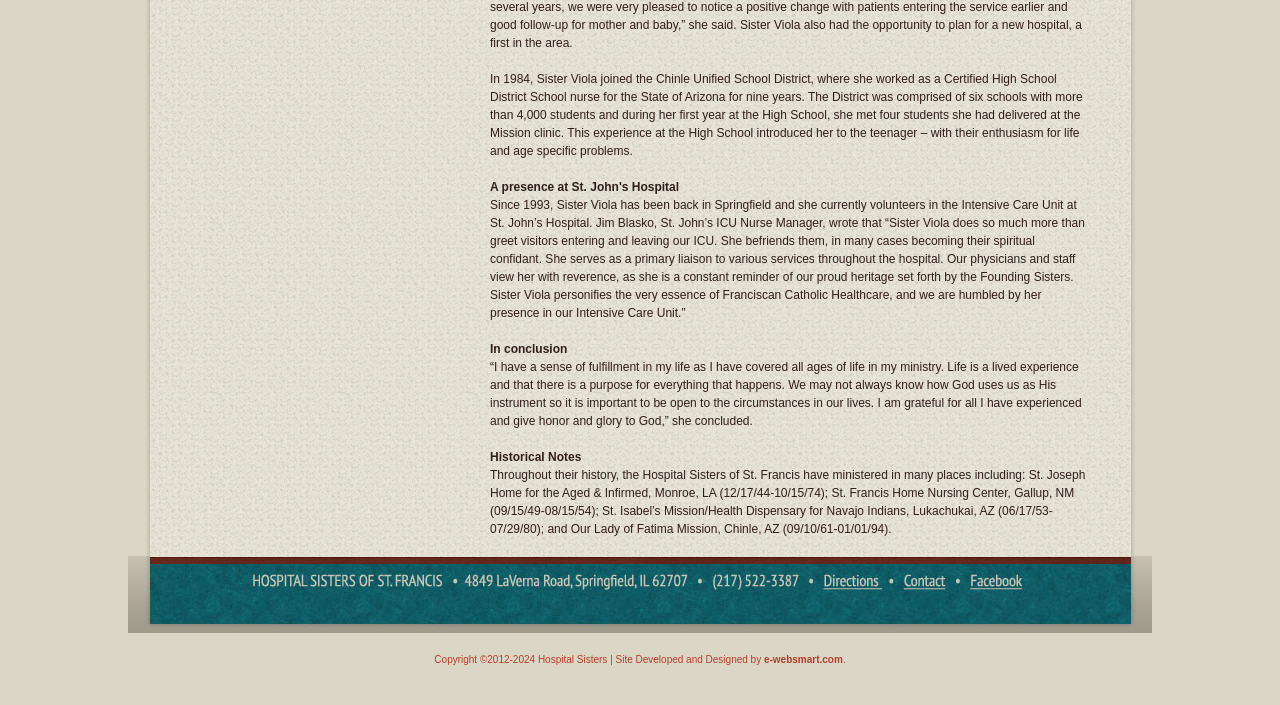What is the copyright year range of the website?
Give a single word or phrase answer based on the content of the image.

2012-2024